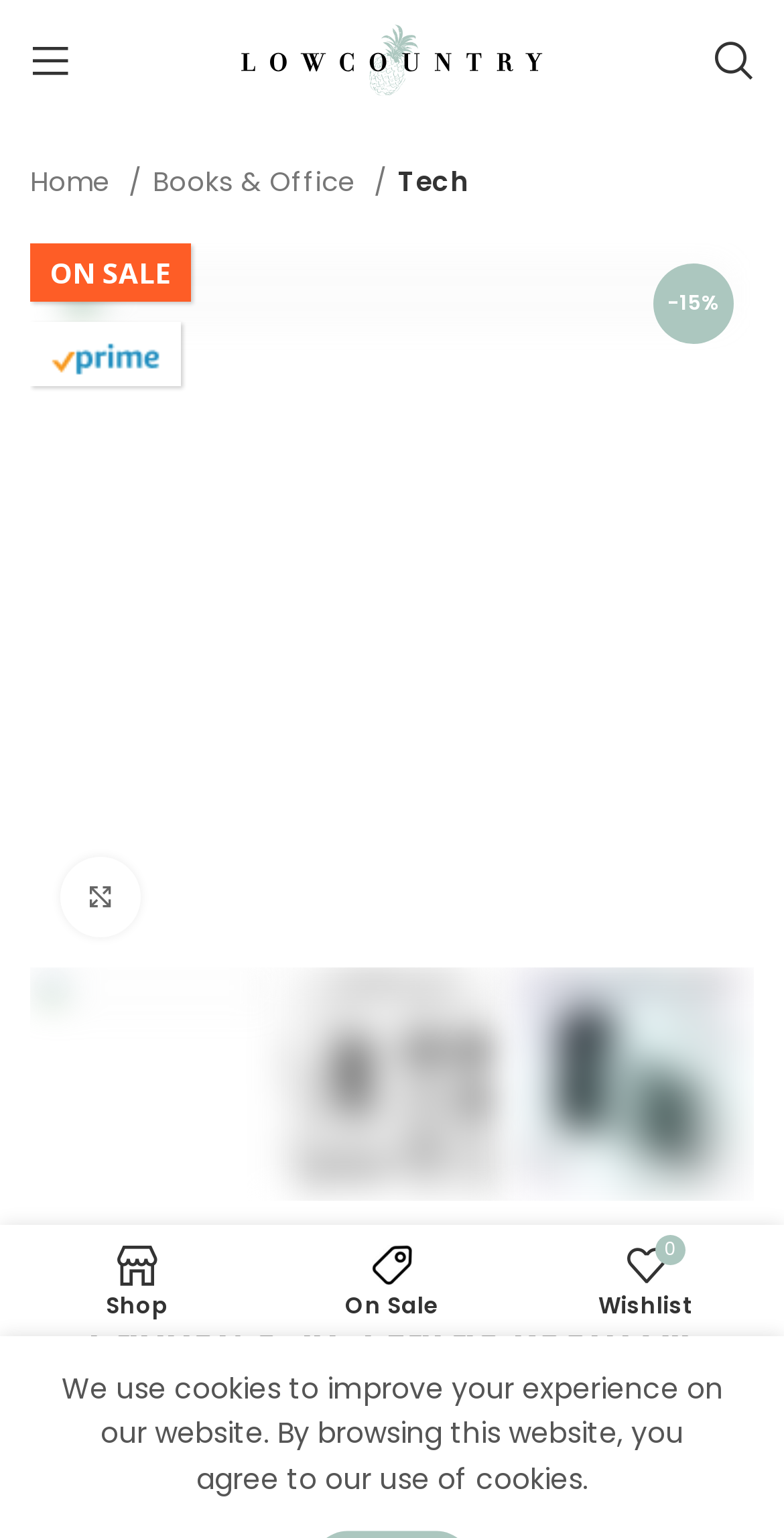Show the bounding box coordinates of the region that should be clicked to follow the instruction: "View on sale products."

[0.338, 0.803, 0.662, 0.862]